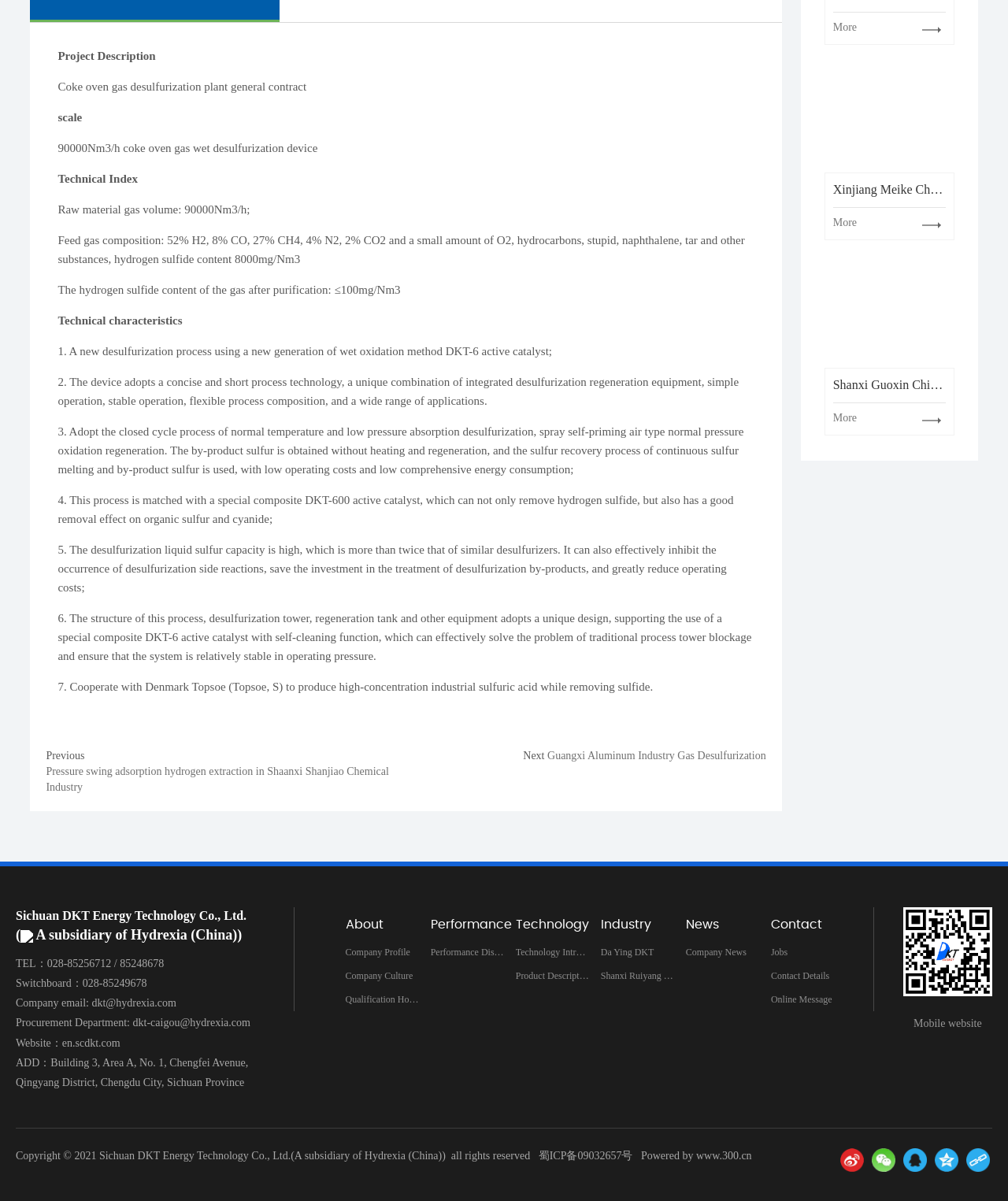Find the bounding box coordinates of the clickable area that will achieve the following instruction: "Send an email to the company through dkt@hydrexia.com".

[0.091, 0.83, 0.175, 0.84]